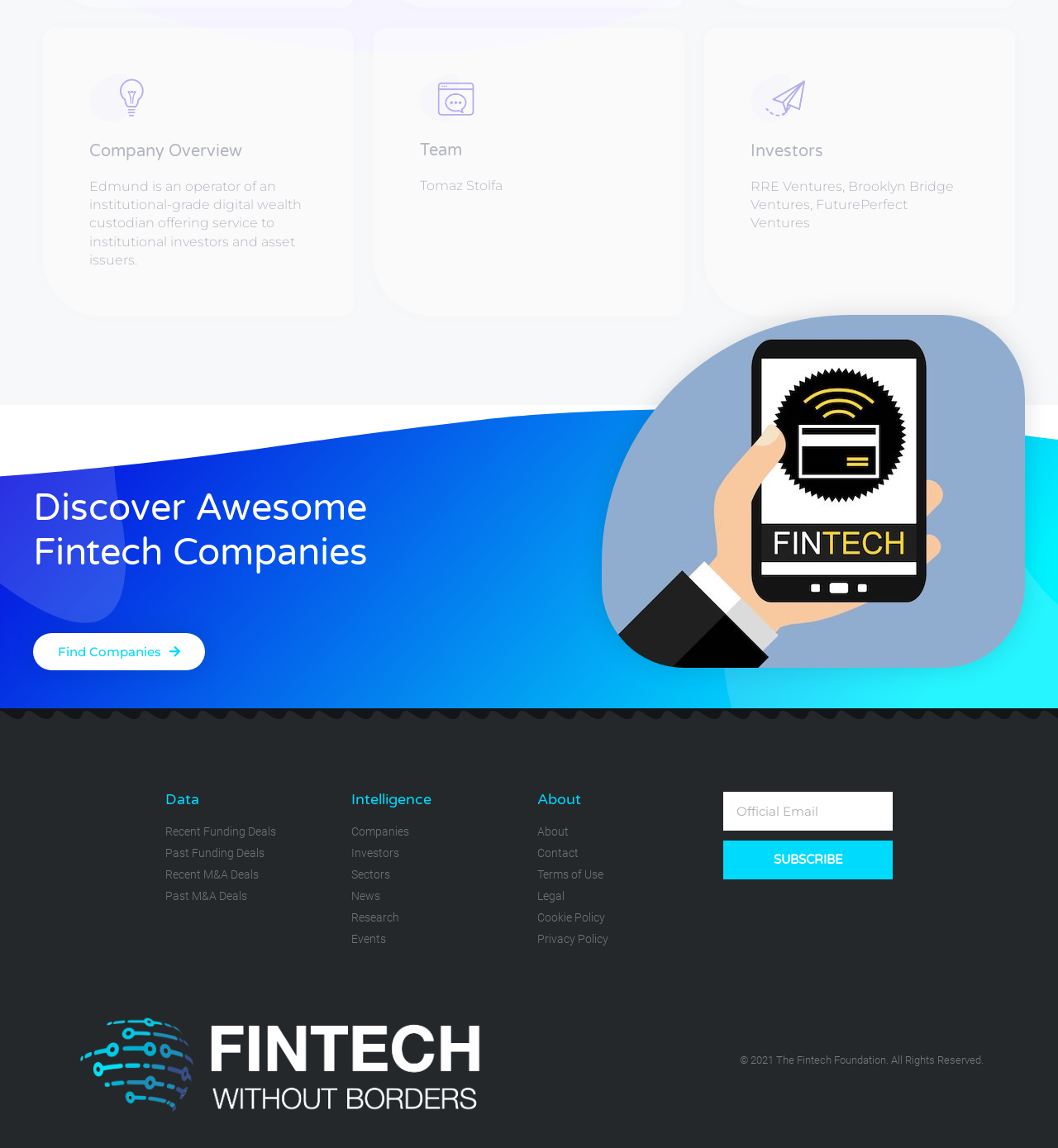Could you indicate the bounding box coordinates of the region to click in order to complete this instruction: "Subscribe".

[0.684, 0.732, 0.844, 0.766]